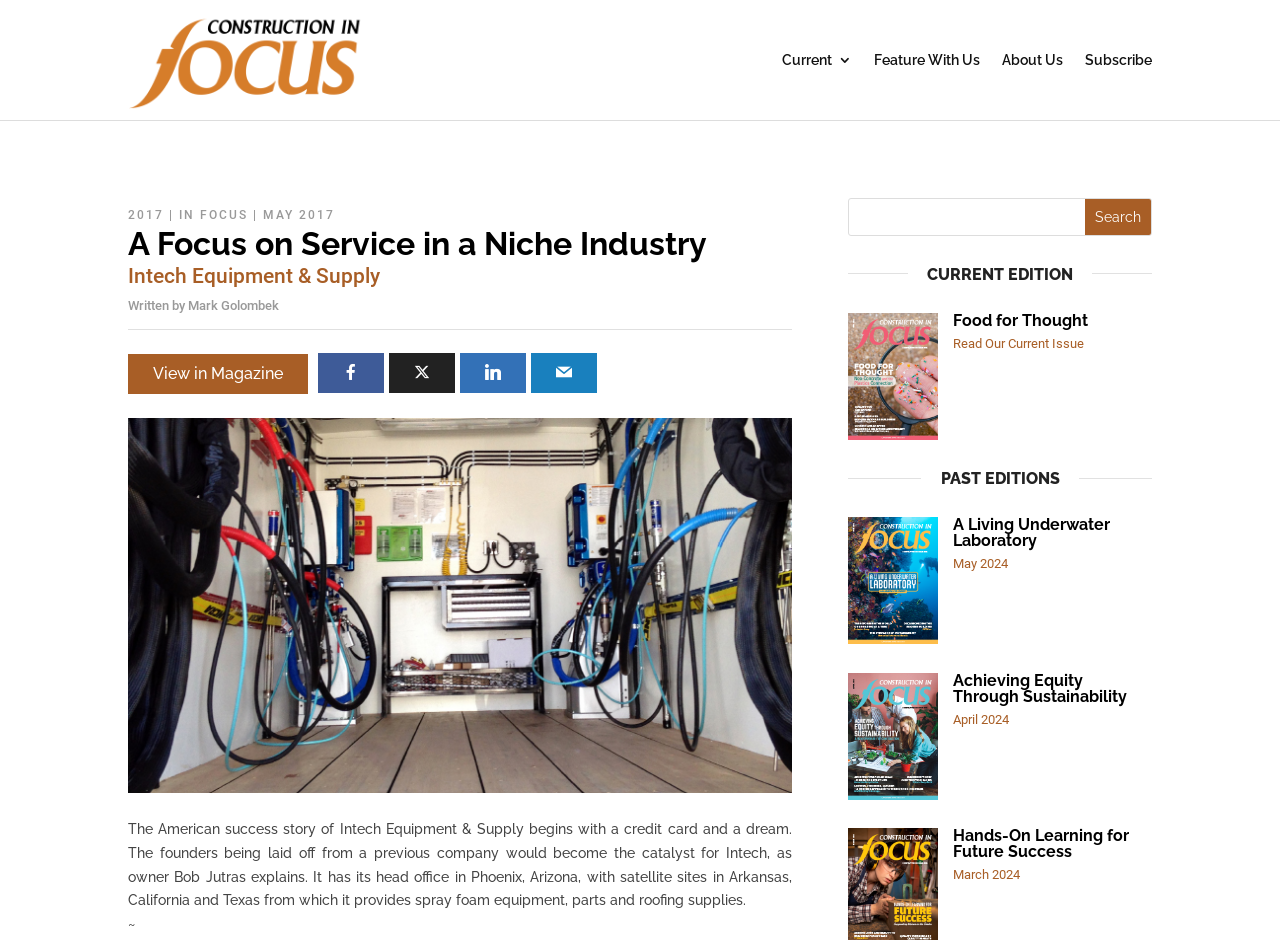Examine the image carefully and respond to the question with a detailed answer: 
What is the name of the author of the article?

I found the answer by looking at the link element that says 'Mark Golombek' which is located near the static text element that says 'Written by'.